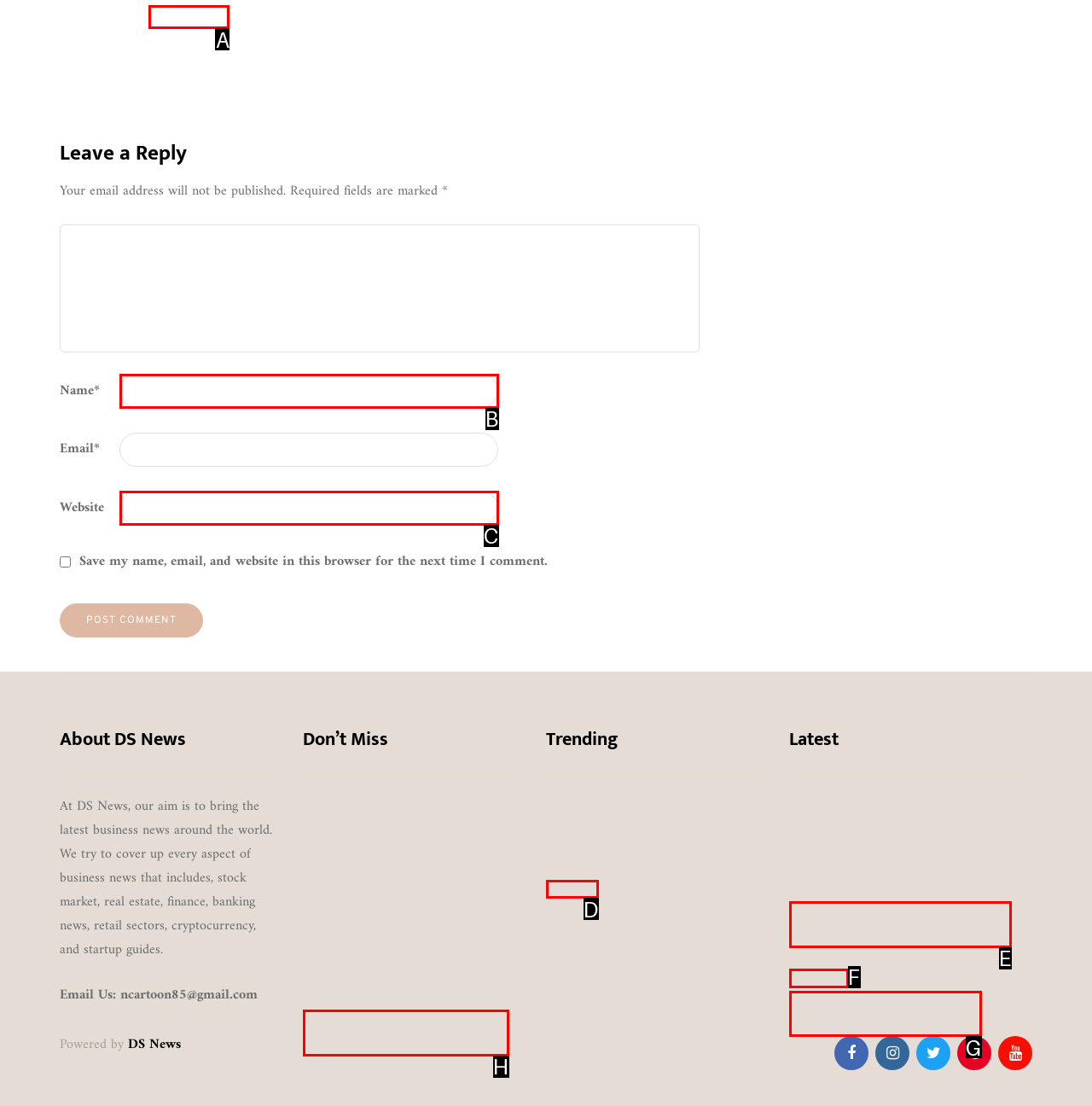Identify the correct HTML element to click for the task: Click on the 'ARTICLES' link. Provide the letter of your choice.

A